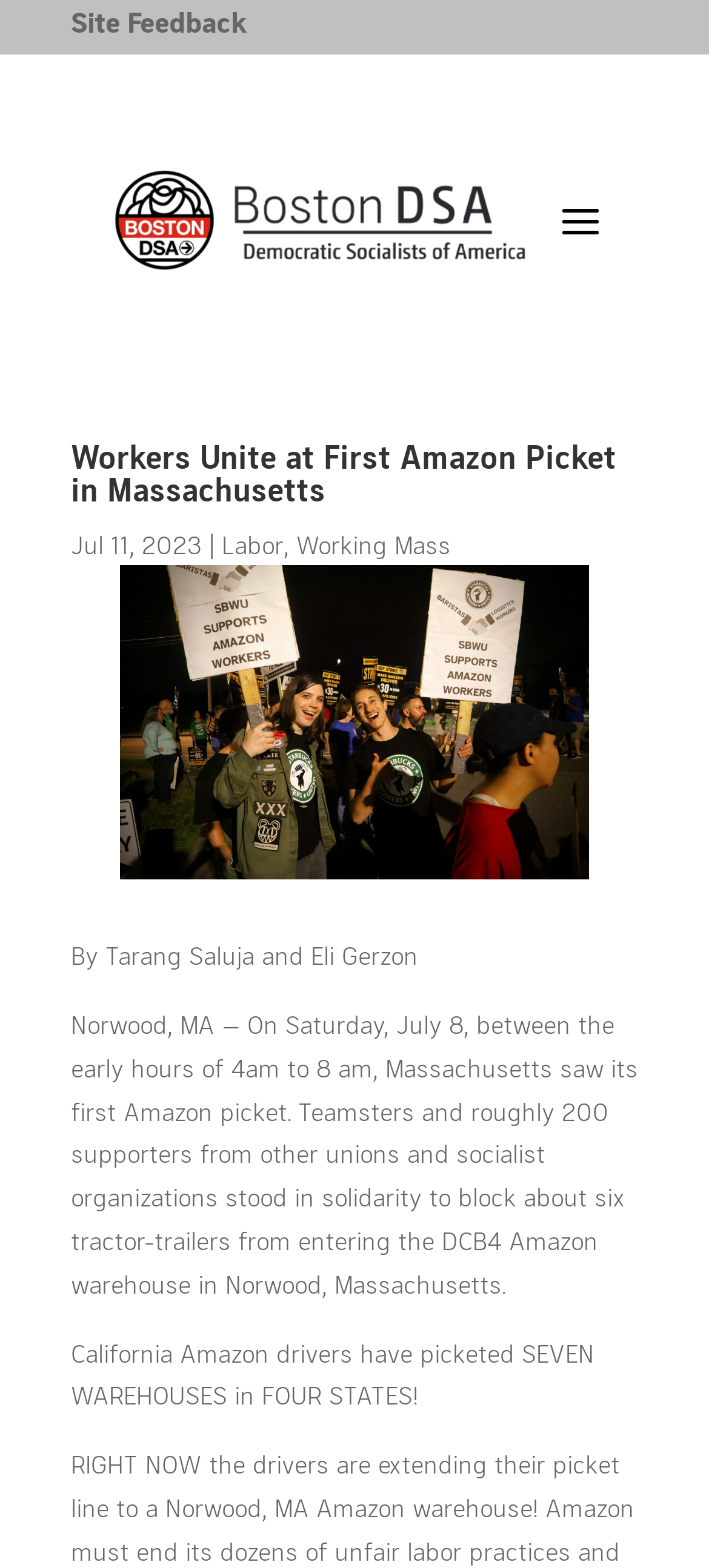Please determine and provide the text content of the webpage's heading.

Workers Unite at First Amazon Picket in Massachusetts 